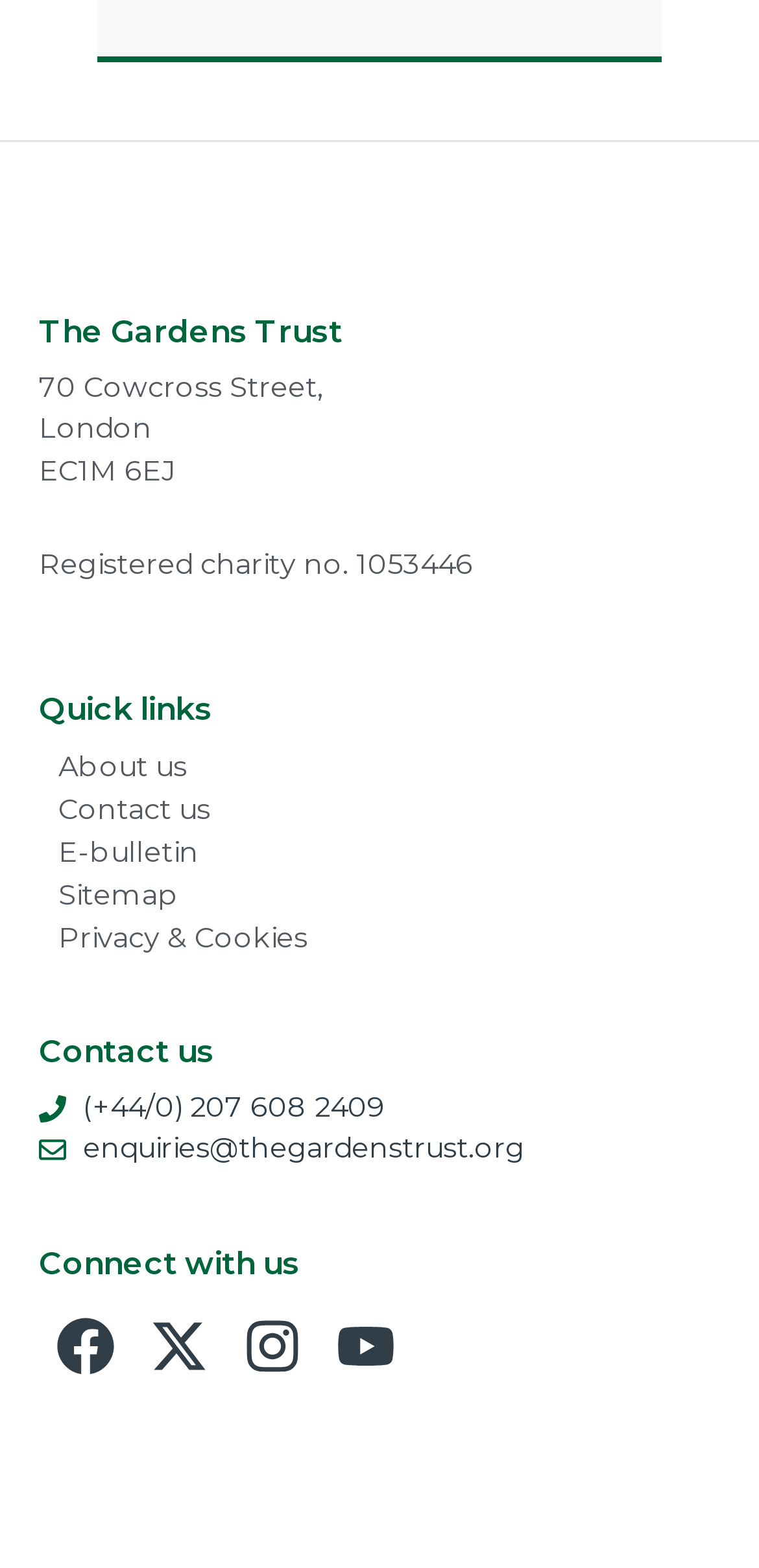What is the phone number to contact?
From the image, respond using a single word or phrase.

(+44/0) 207 608 2409